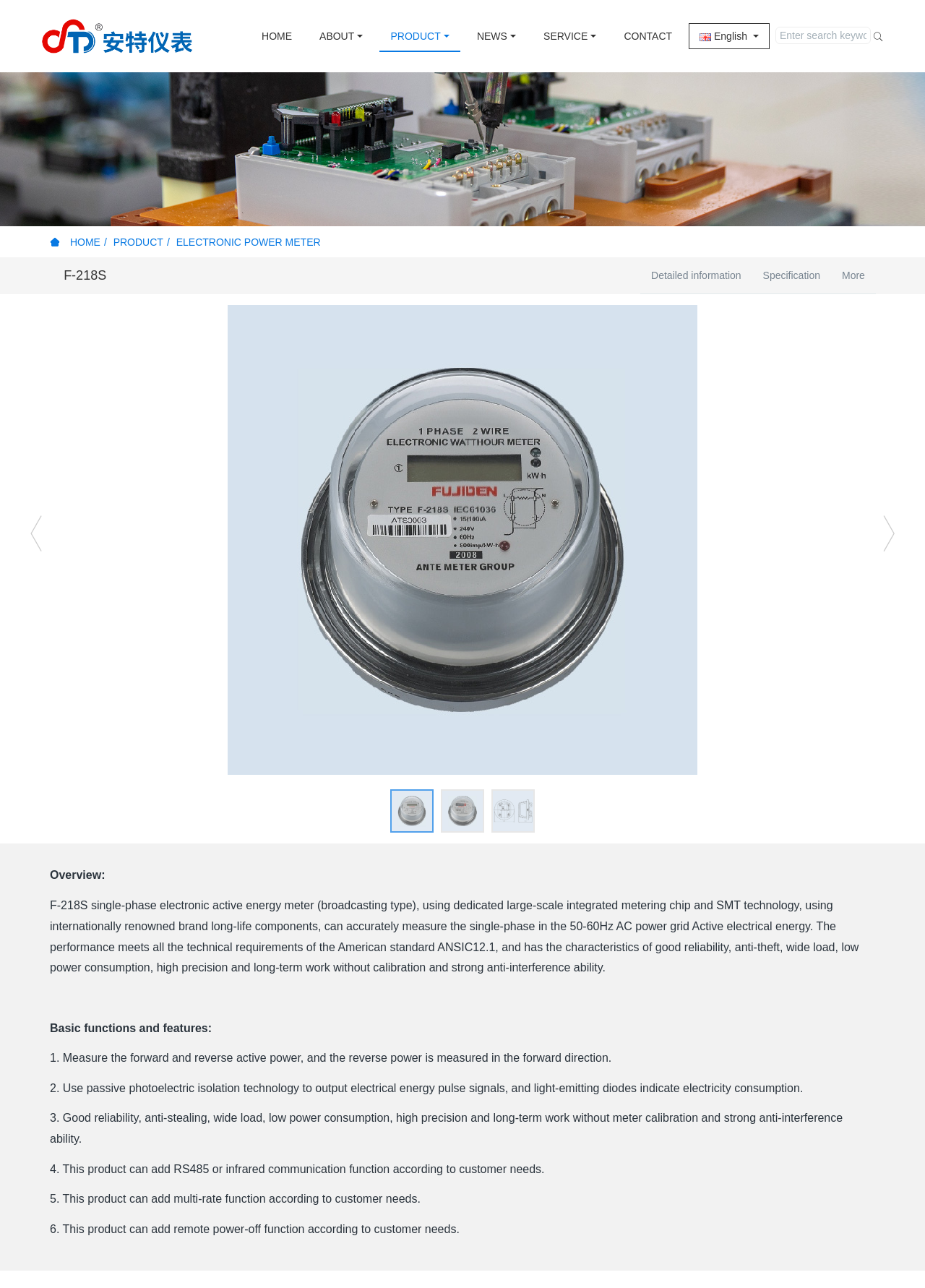Highlight the bounding box coordinates of the element that should be clicked to carry out the following instruction: "View detailed information about F-218S". The coordinates must be given as four float numbers ranging from 0 to 1, i.e., [left, top, right, bottom].

[0.692, 0.2, 0.813, 0.228]